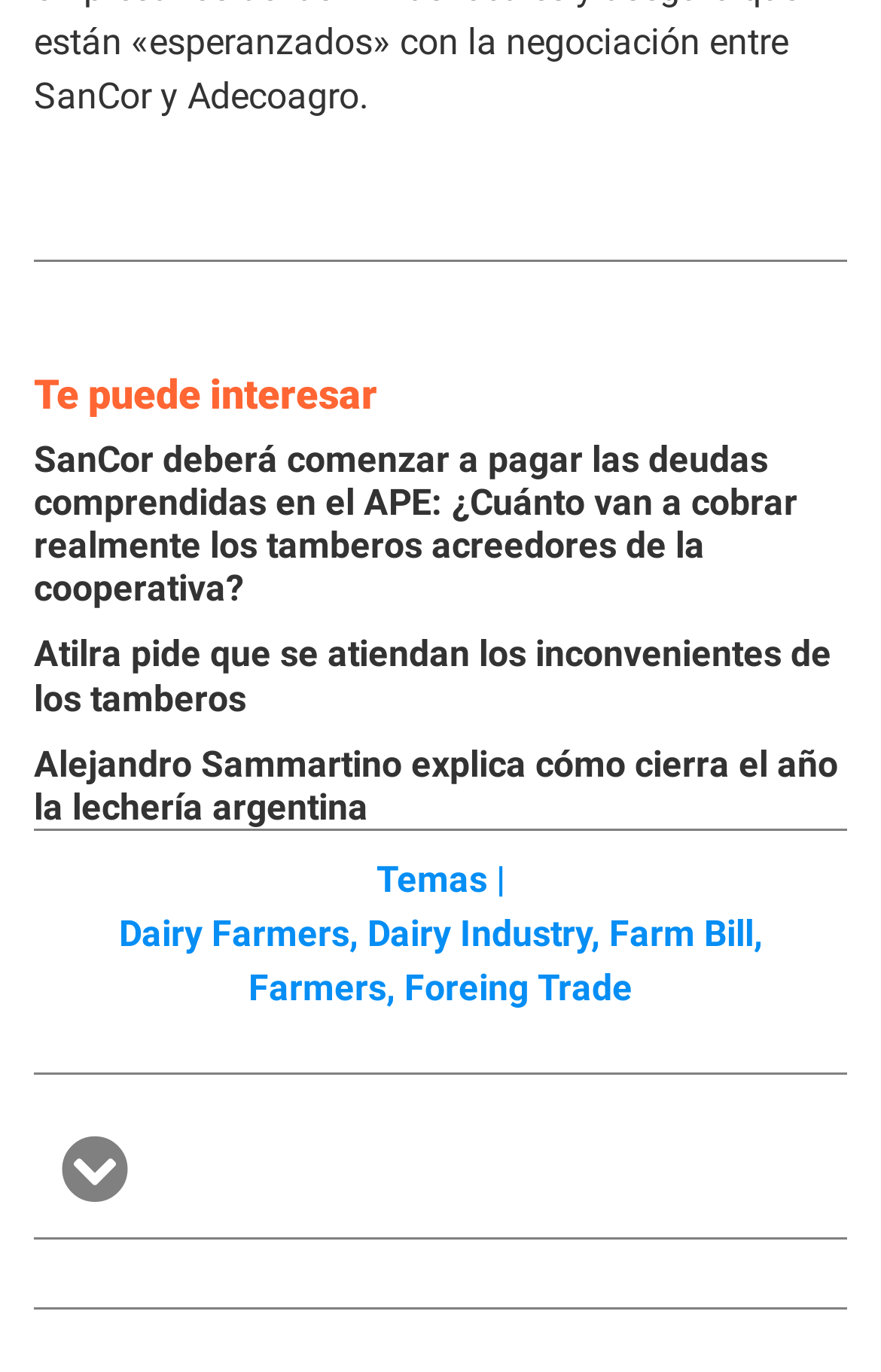Respond to the following question with a brief word or phrase:
How many links are in the 'Temas' section?

4